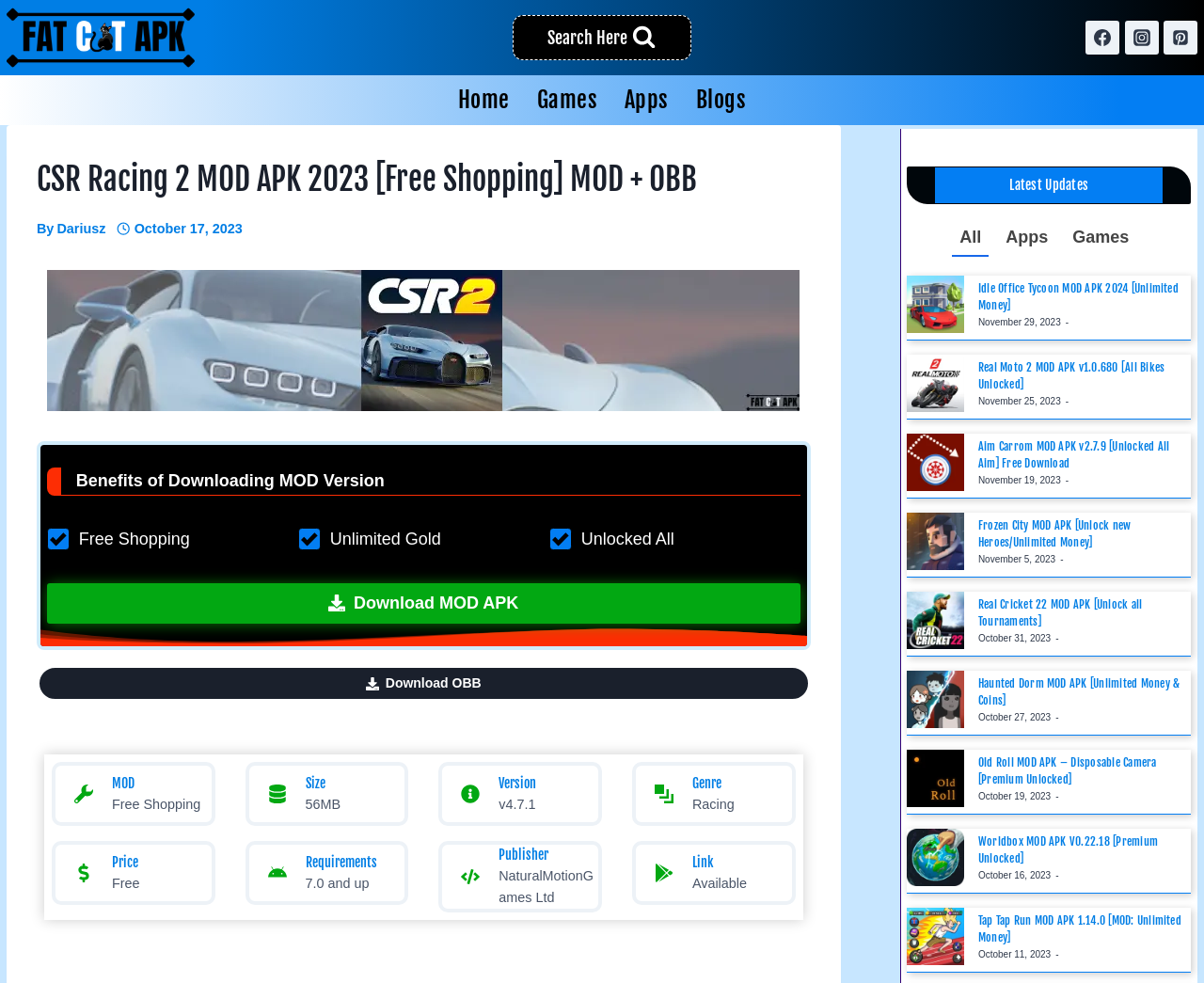Determine the bounding box coordinates for the area that needs to be clicked to fulfill this task: "Check the details of CSR Racing 2 MOD APK". The coordinates must be given as four float numbers between 0 and 1, i.e., [left, top, right, bottom].

[0.03, 0.158, 0.673, 0.208]